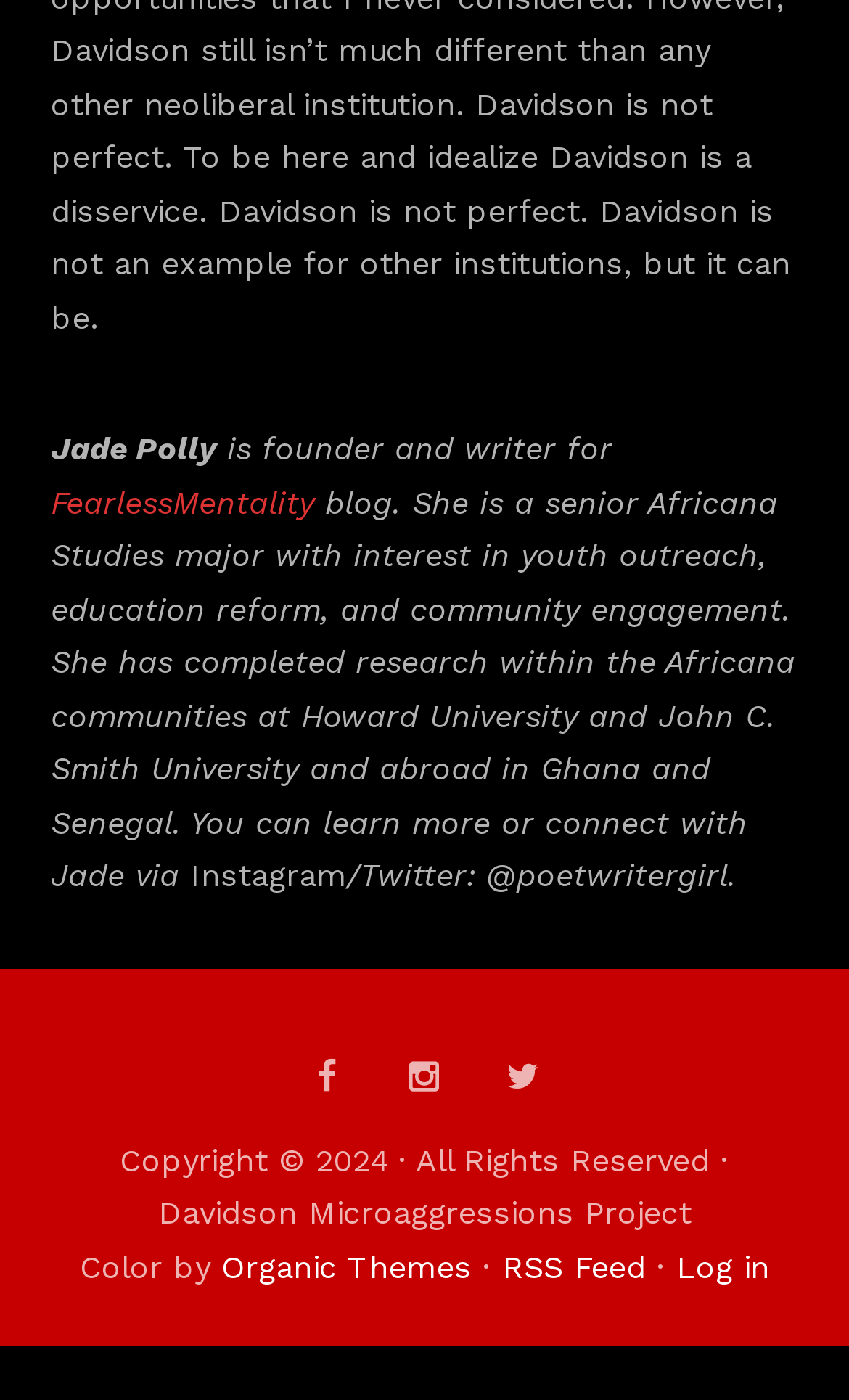Please give a short response to the question using one word or a phrase:
Who is the founder of FearlessMentality blog?

Jade Polly